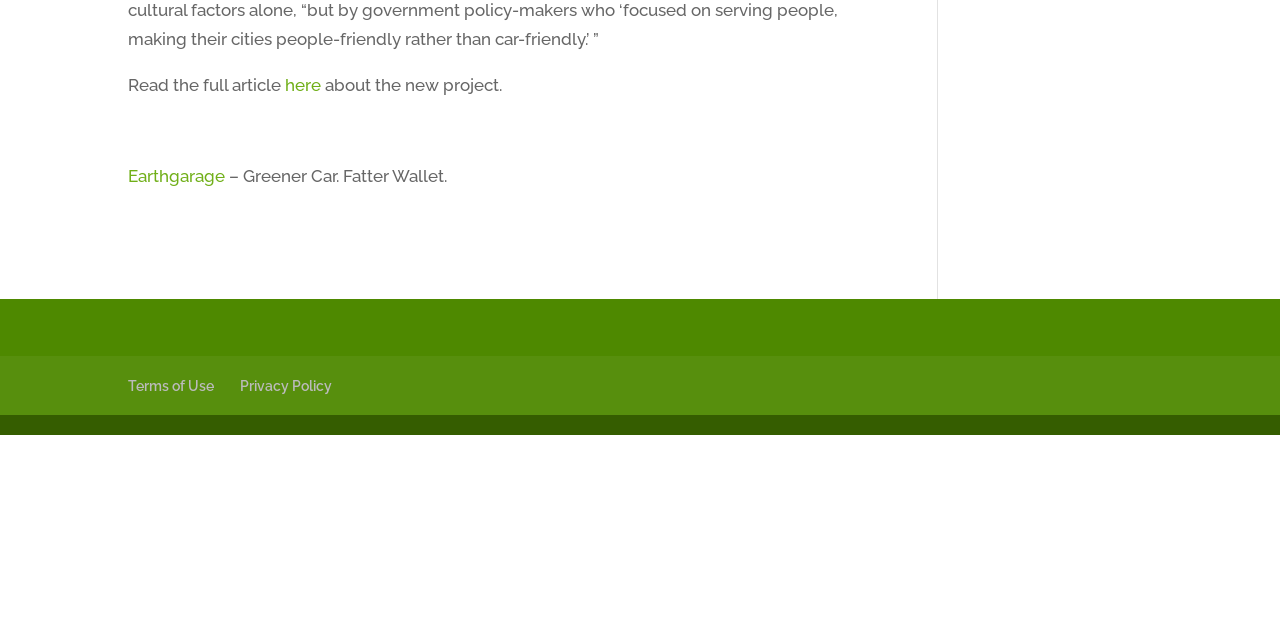Please predict the bounding box coordinates (top-left x, top-left y, bottom-right x, bottom-right y) for the UI element in the screenshot that fits the description: Terms of Use

[0.1, 0.59, 0.167, 0.615]